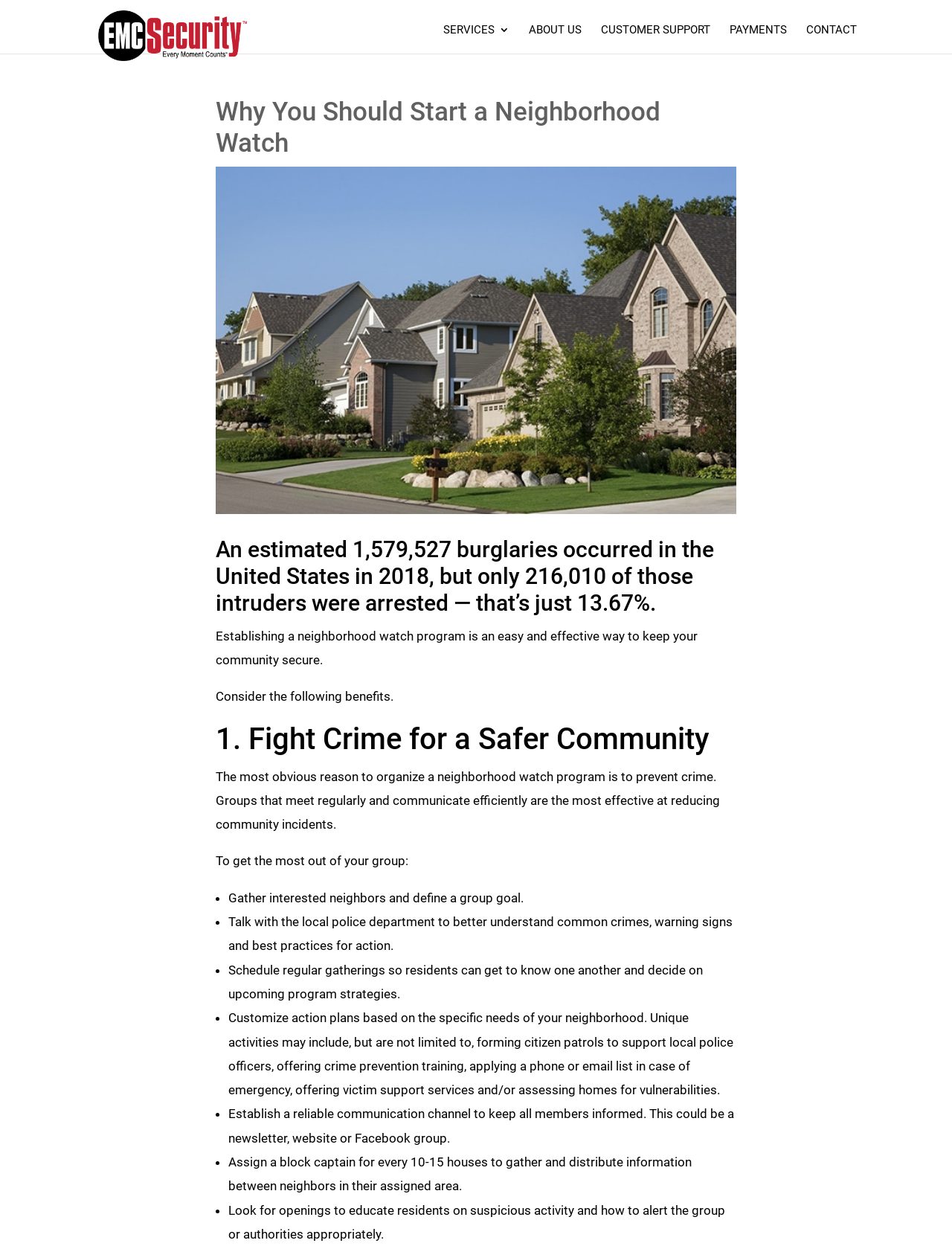What is the main purpose of a neighborhood watch program?
Use the screenshot to answer the question with a single word or phrase.

To prevent crime